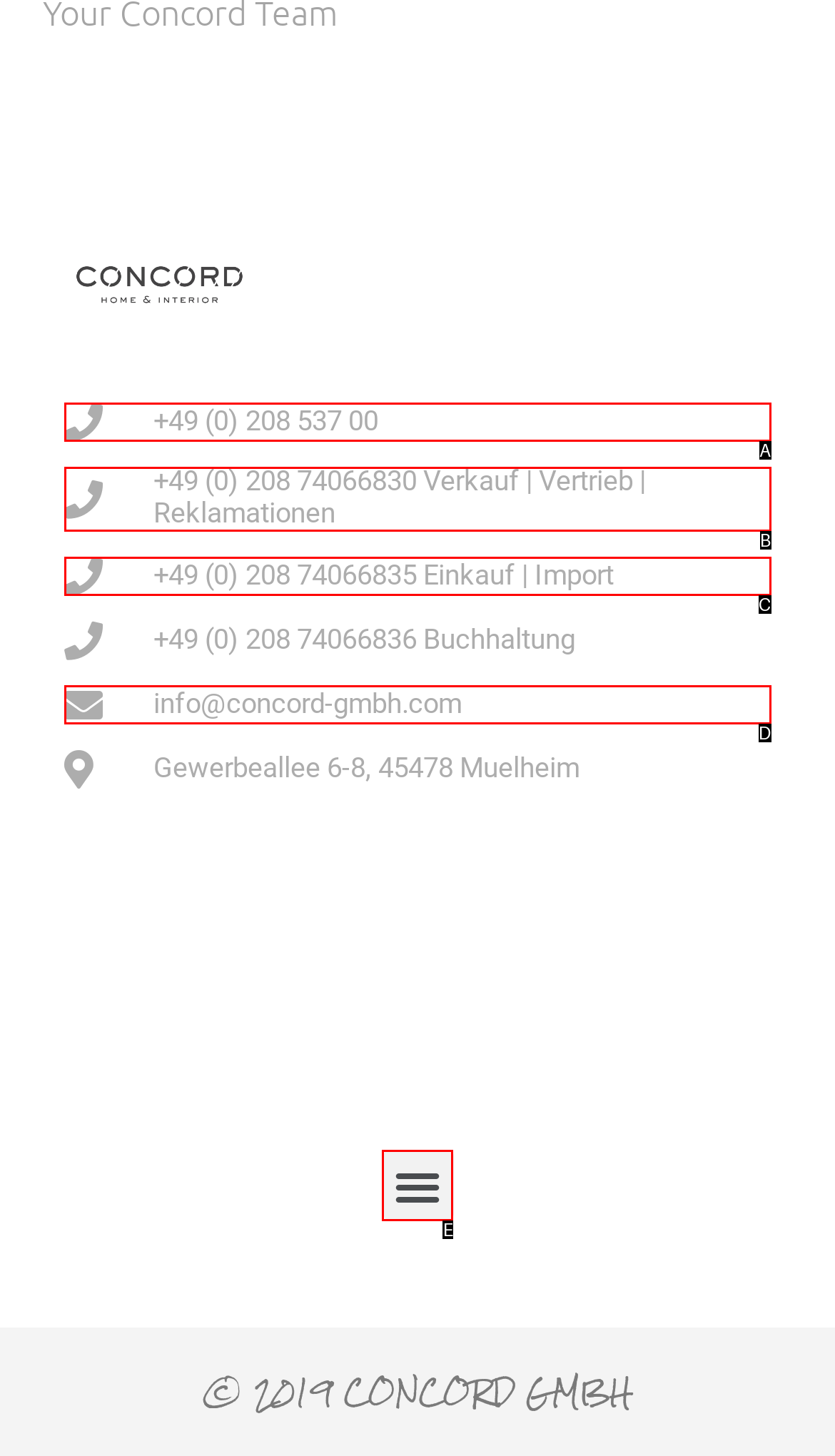Select the letter of the option that corresponds to: info@concord-gmbh.com
Provide the letter from the given options.

D